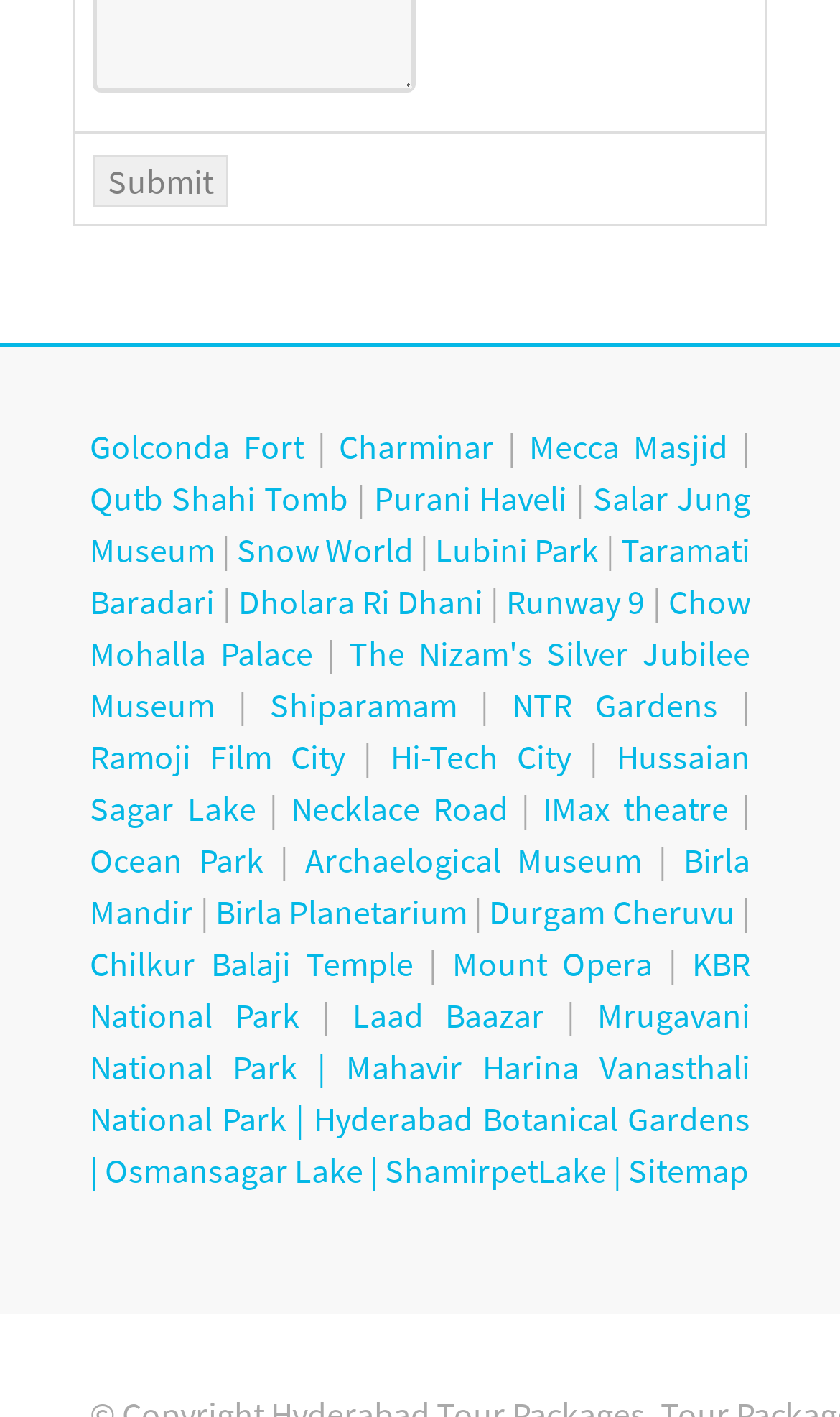Please determine the bounding box of the UI element that matches this description: Qutb Shahi Tomb. The coordinates should be given as (top-left x, top-left y, bottom-right x, bottom-right y), with all values between 0 and 1.

[0.107, 0.336, 0.415, 0.367]